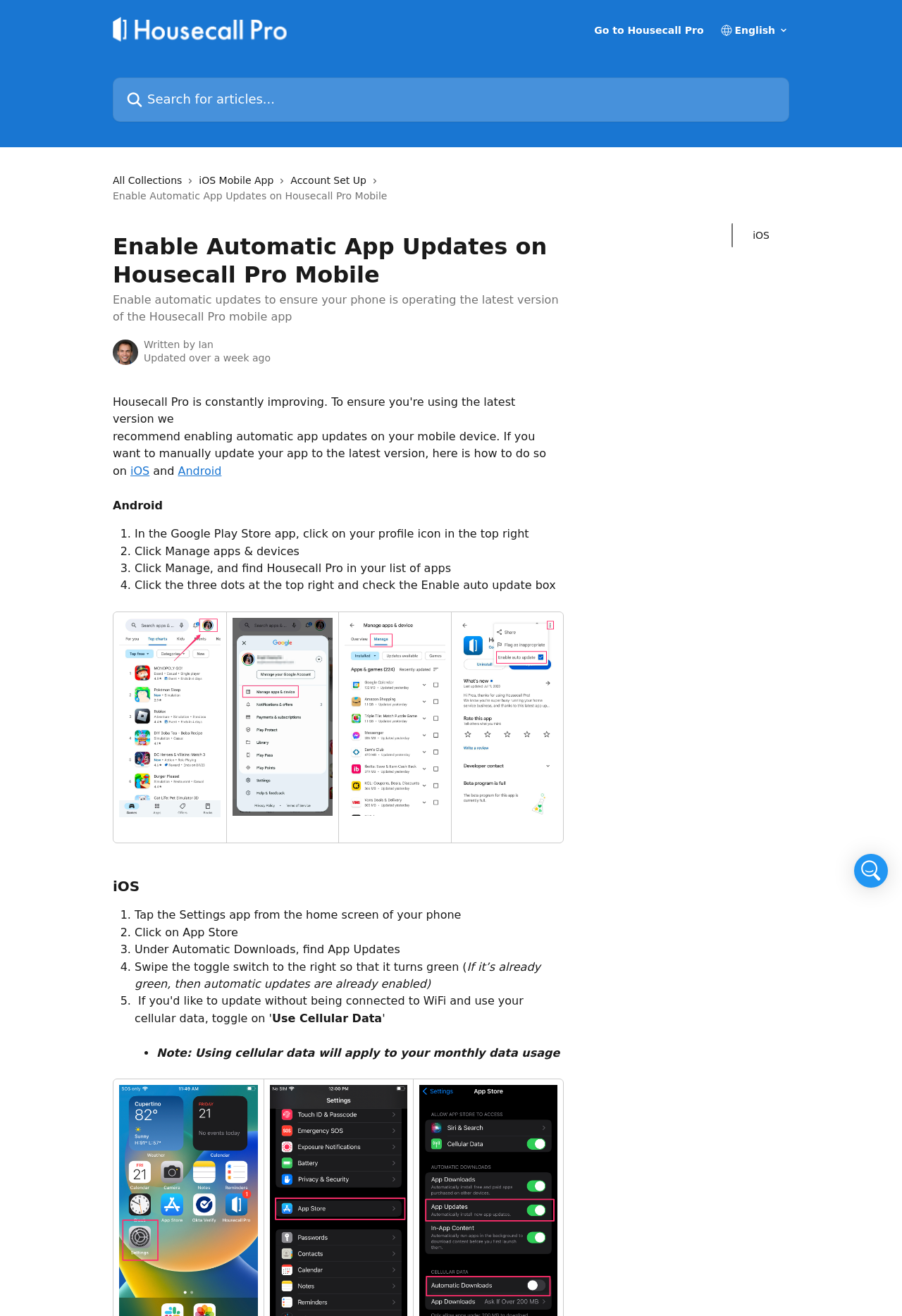Kindly provide the bounding box coordinates of the section you need to click on to fulfill the given instruction: "Open Intercom Messenger".

[0.947, 0.649, 0.984, 0.675]